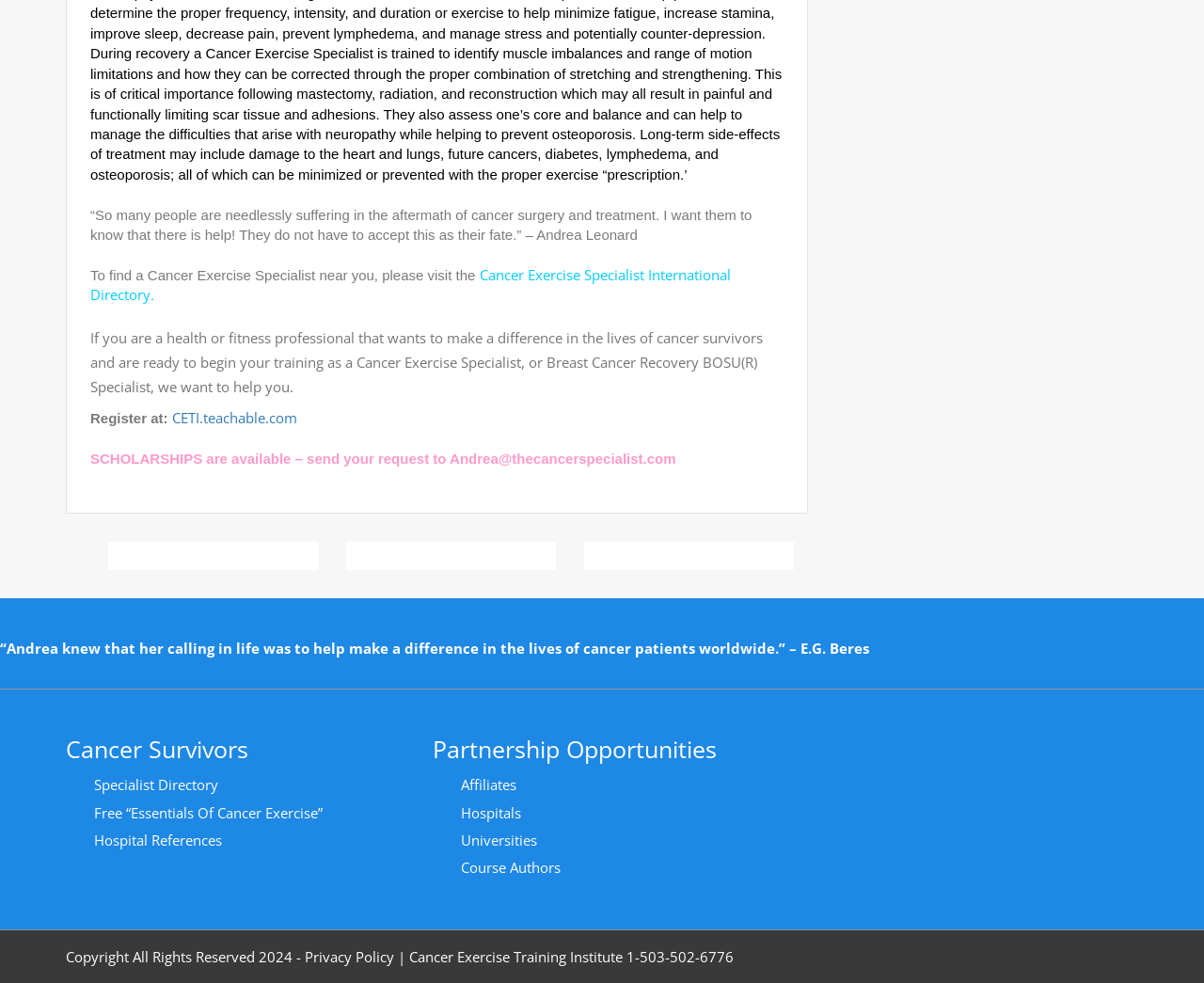Determine the bounding box coordinates in the format (top-left x, top-left y, bottom-right x, bottom-right y). Ensure all values are floating point numbers between 0 and 1. Identify the bounding box of the UI element described by: Contact Us

None